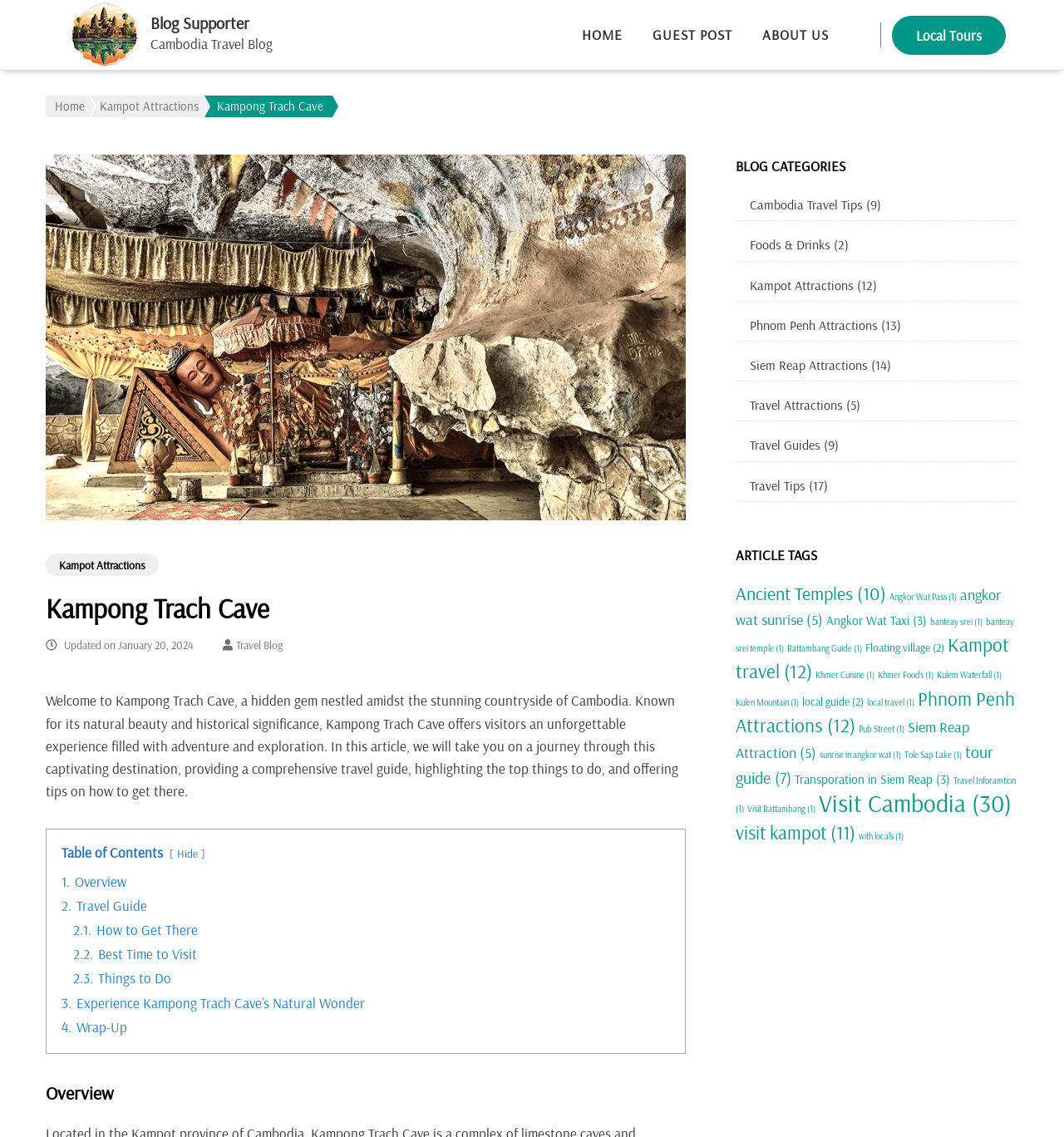Determine the bounding box coordinates of the clickable area required to perform the following instruction: "Read the article about 'Kampong Trach Cave'". The coordinates should be represented as four float numbers between 0 and 1: [left, top, right, bottom].

[0.043, 0.609, 0.638, 0.703]